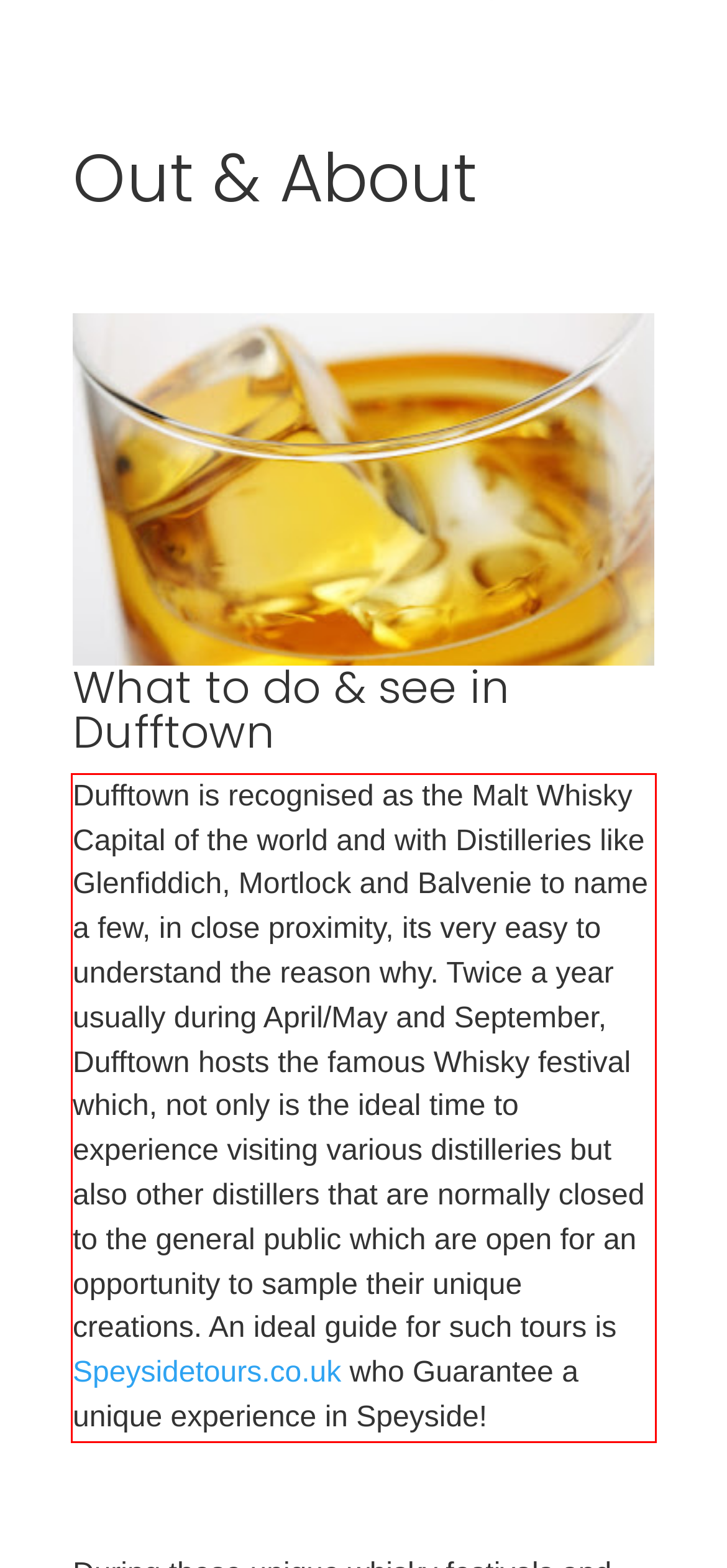Please perform OCR on the UI element surrounded by the red bounding box in the given webpage screenshot and extract its text content.

Dufftown is recognised as the Malt Whisky Capital of the world and with Distilleries like Glenfiddich, Mortlock and Balvenie to name a few, in close proximity, its very easy to understand the reason why. Twice a year usually during April/May and September, Dufftown hosts the famous Whisky festival which, not only is the ideal time to experience visiting various distilleries but also other distillers that are normally closed to the general public which are open for an opportunity to sample their unique creations. An ideal guide for such tours is Speysidetours.co.uk who Guarantee a unique experience in Speyside!